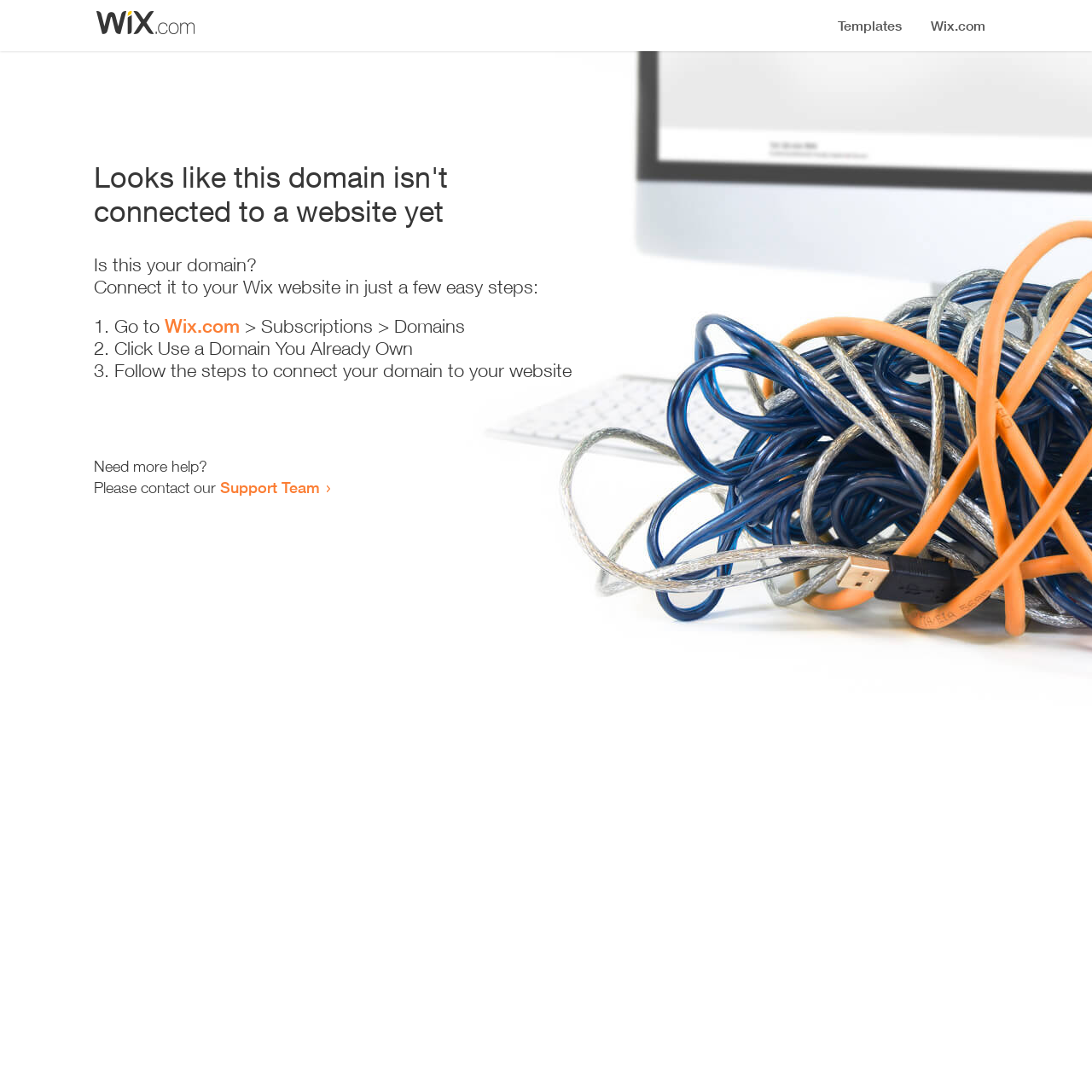Bounding box coordinates are specified in the format (top-left x, top-left y, bottom-right x, bottom-right y). All values are floating point numbers bounded between 0 and 1. Please provide the bounding box coordinate of the region this sentence describes: Wix.com

[0.151, 0.288, 0.22, 0.309]